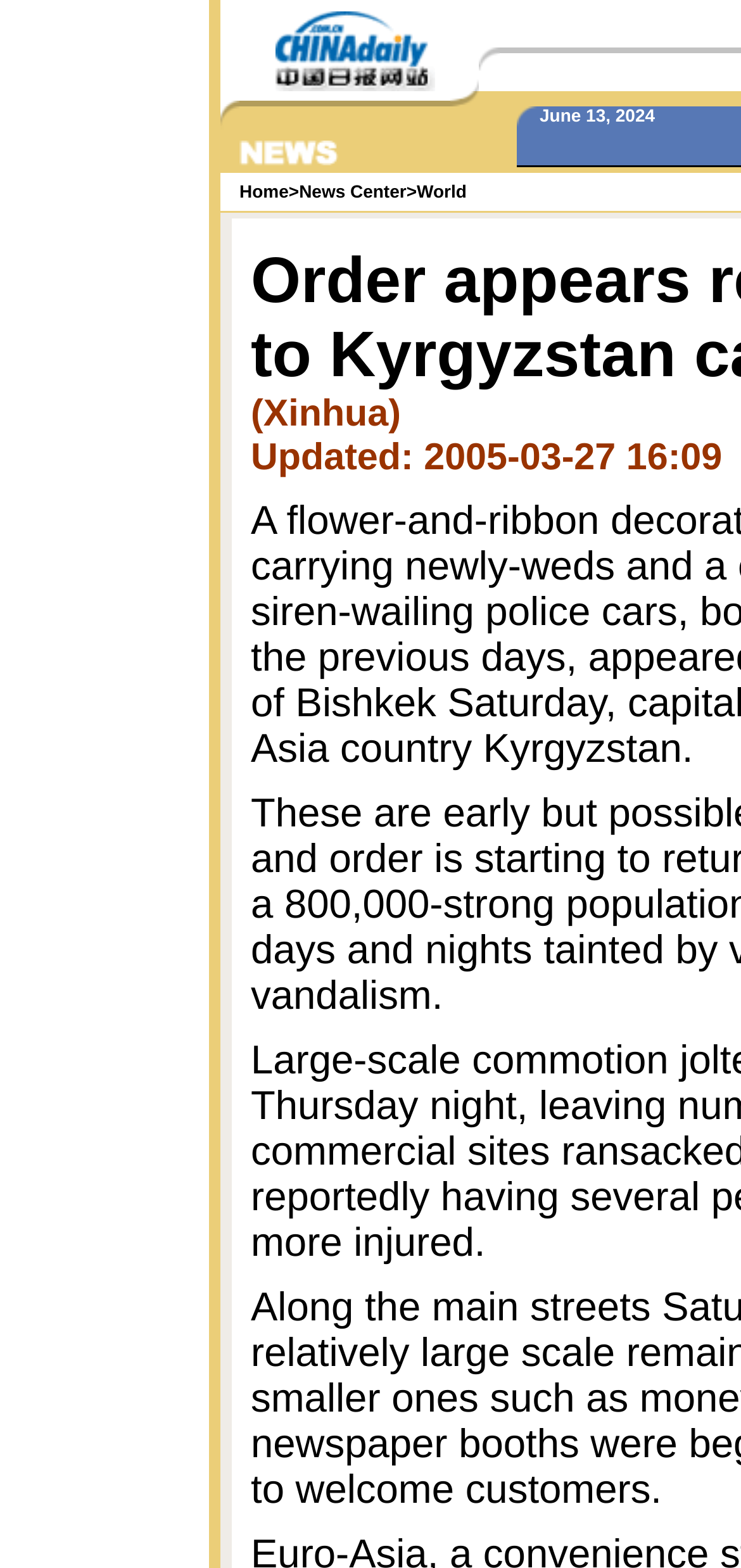How many columns are in the news article layout?
Give a one-word or short phrase answer based on the image.

Multiple